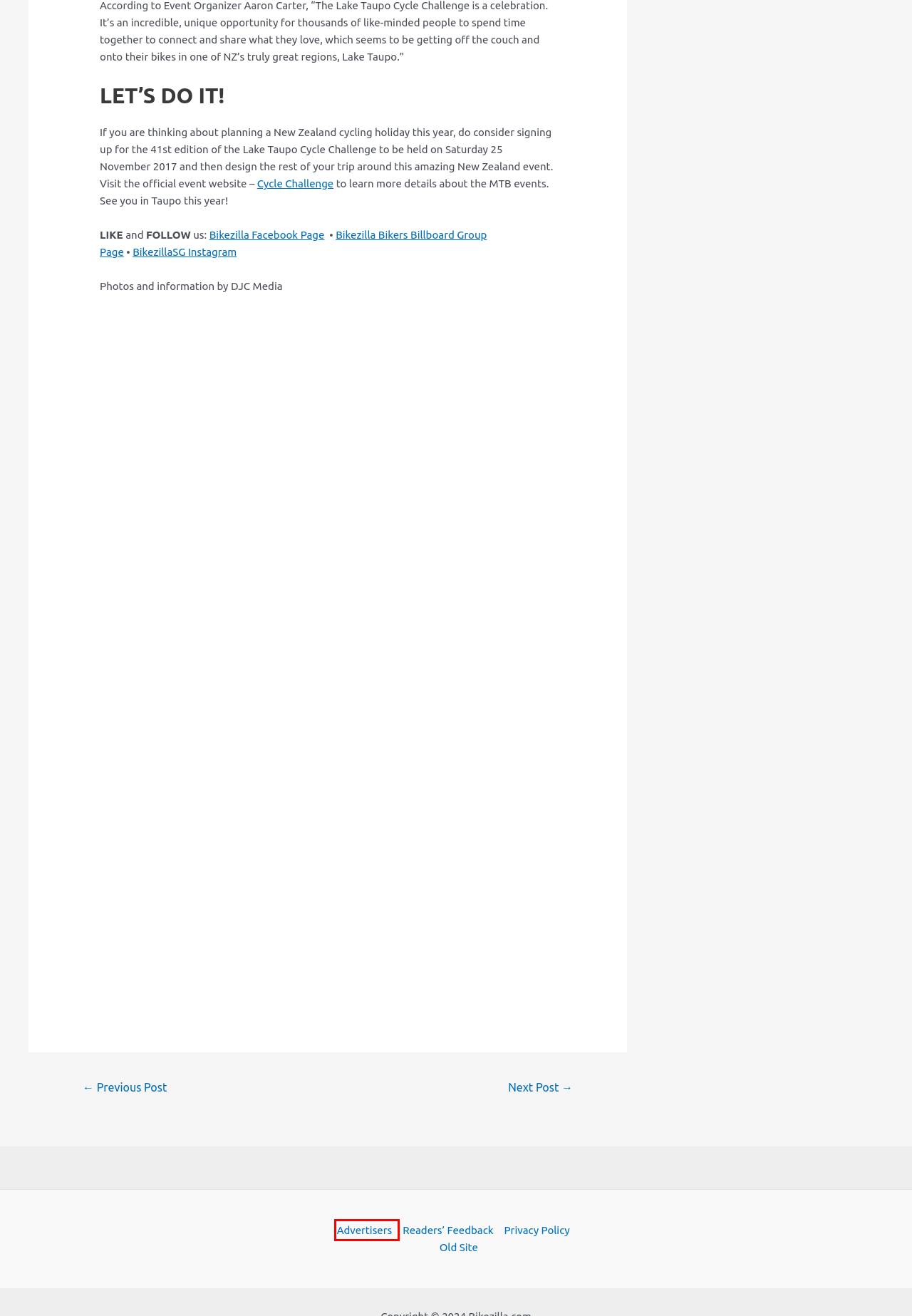Provided is a screenshot of a webpage with a red bounding box around an element. Select the most accurate webpage description for the page that appears after clicking the highlighted element. Here are the candidates:
A. READERS' FEEDBACK - Bikezilla
B. EVENT: SINGAPORE BIKE SHOW X BIKEZILLA MASS RIDE - Bikezilla
C. Yak Ru is World's highest Enduro Mountain Bike race in Nepal
D. Chiang Mai Mountain Biking - Trekking Chiang Mai - Kayaking Chiang Mai
E. ADVERTISERS - Bikezilla
F. PRIVACY POLICY - Bikezilla
G. Lake Taupo Cycle Challenge
H. NEWS: CRANKWORX WORLD TOUR SET FOR 2017 - Bikezilla

E